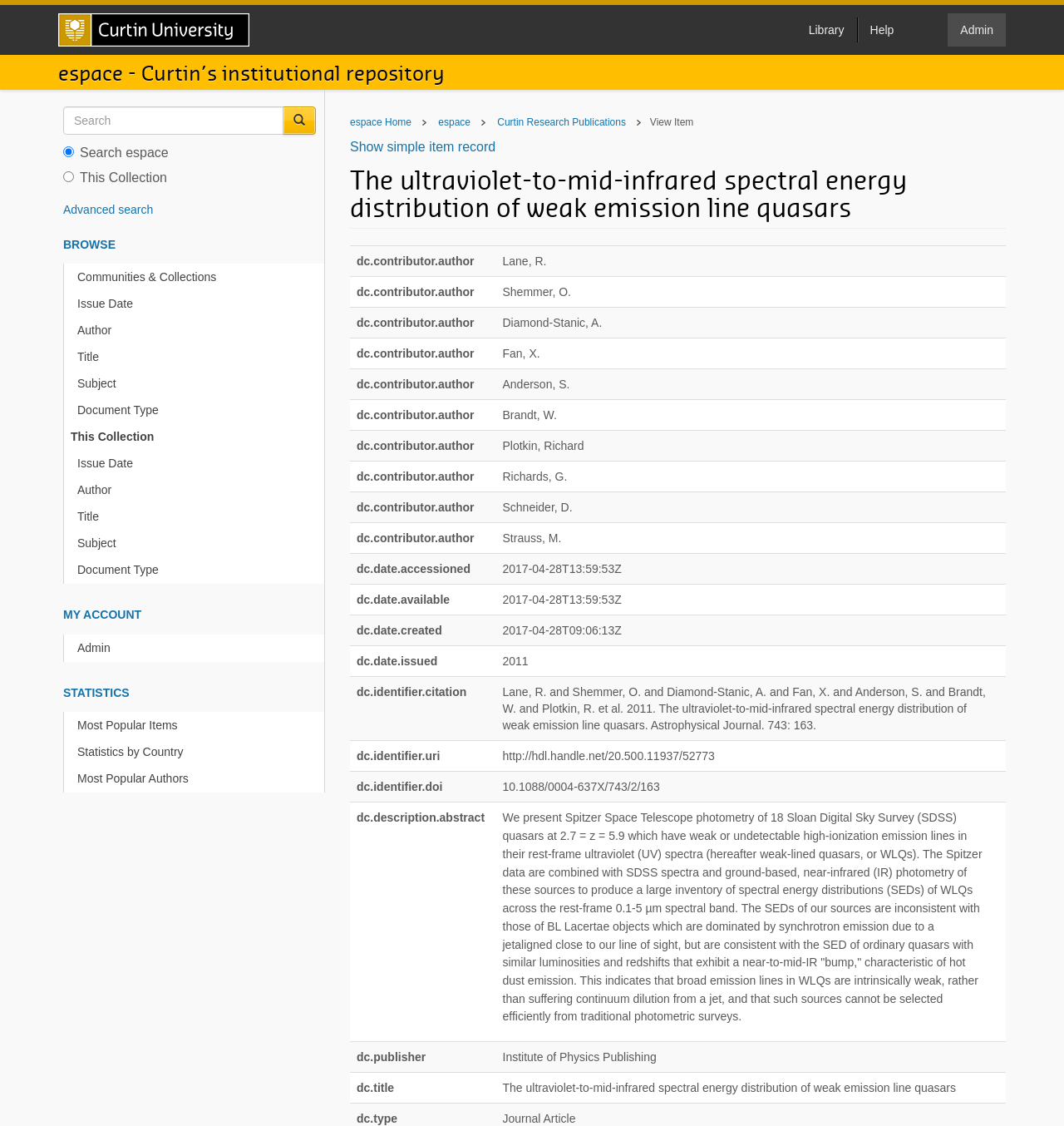Pinpoint the bounding box coordinates of the clickable element to carry out the following instruction: "Click the 'Submit' button."

None